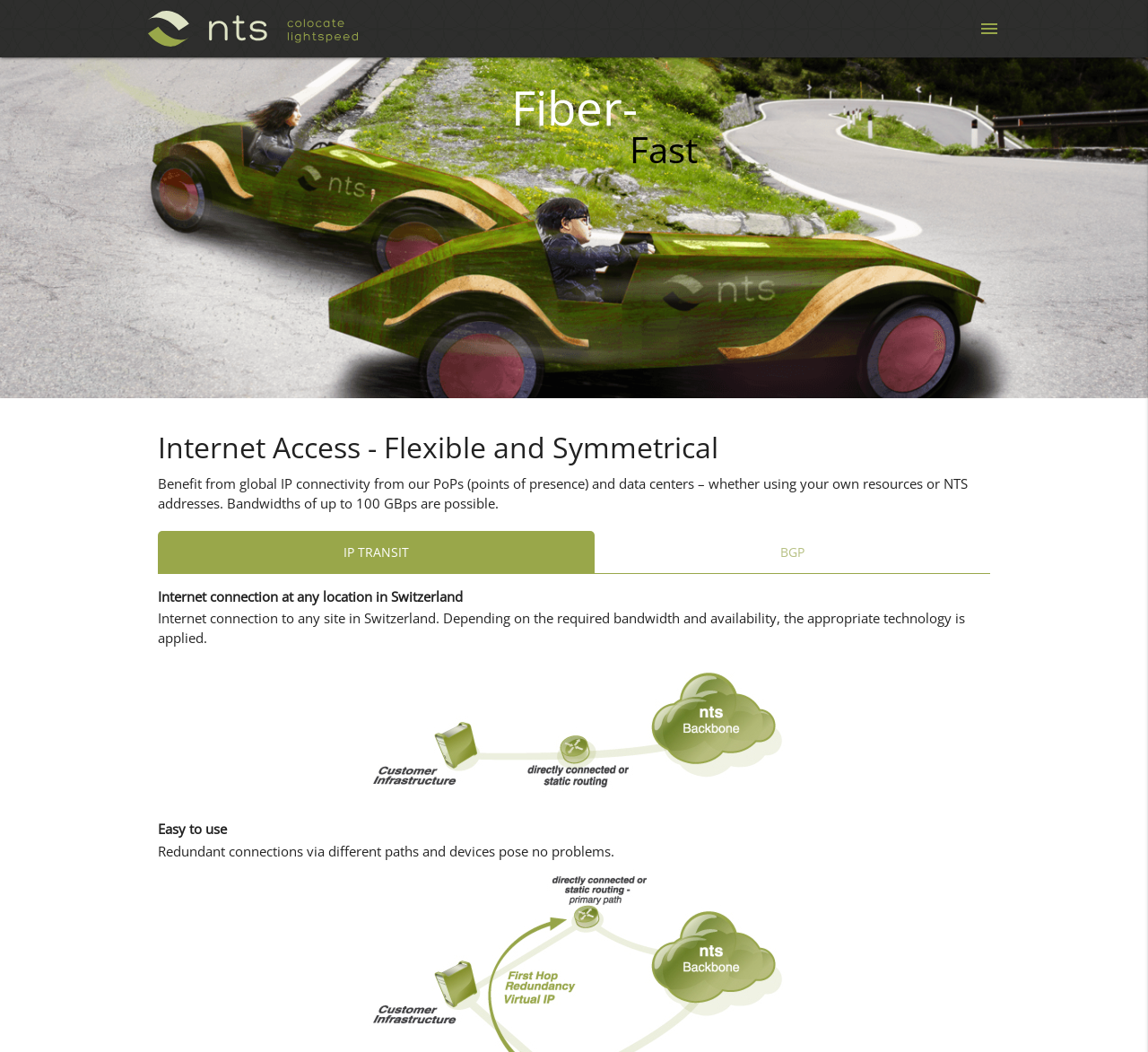What is the purpose of the internet connection?
Kindly offer a comprehensive and detailed response to the question.

The purpose of the internet connection is to provide global IP connectivity from the PoPs and data centers, as mentioned in the text 'Benefit from global IP connectivity from our PoPs (points of presence) and data centers – whether using your own resources or NTS addresses'.